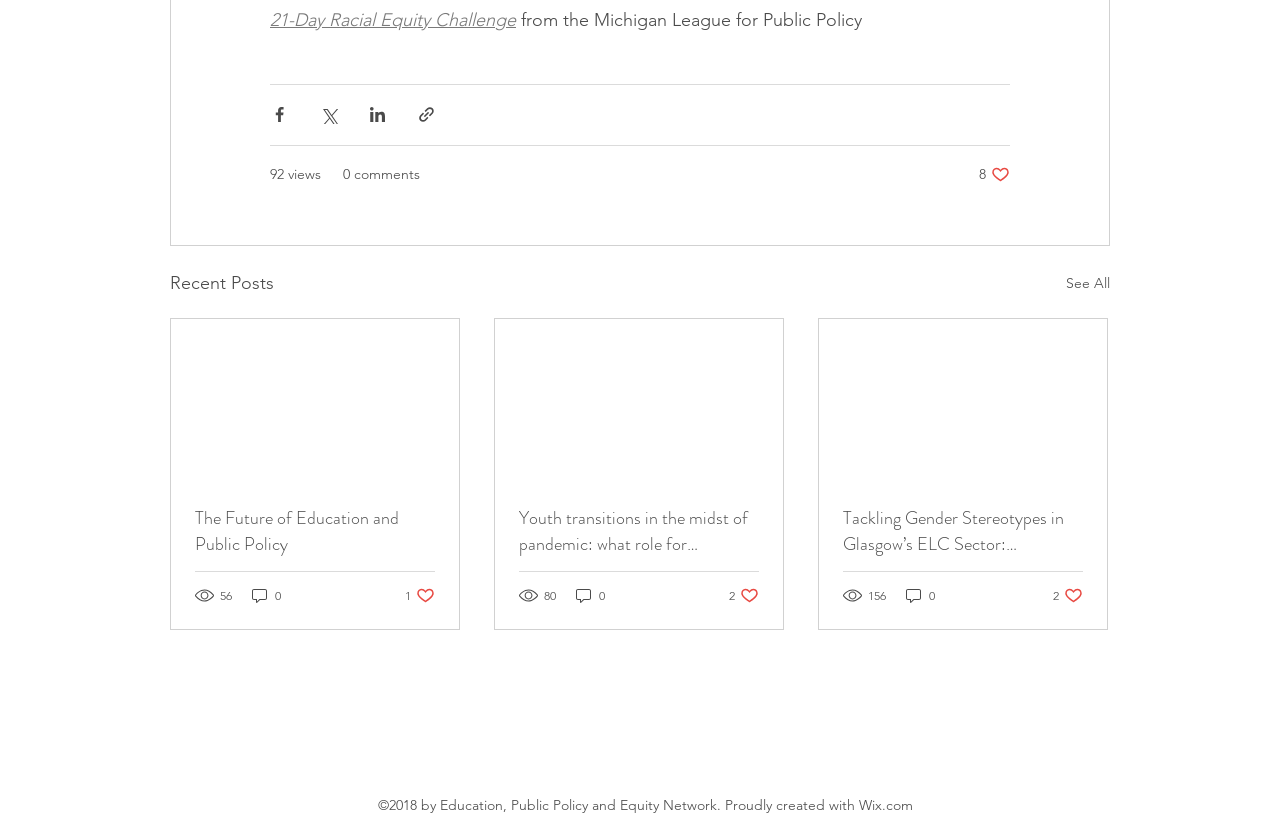Please provide the bounding box coordinates for the element that needs to be clicked to perform the instruction: "Like the post". The coordinates must consist of four float numbers between 0 and 1, formatted as [left, top, right, bottom].

[0.765, 0.198, 0.789, 0.221]